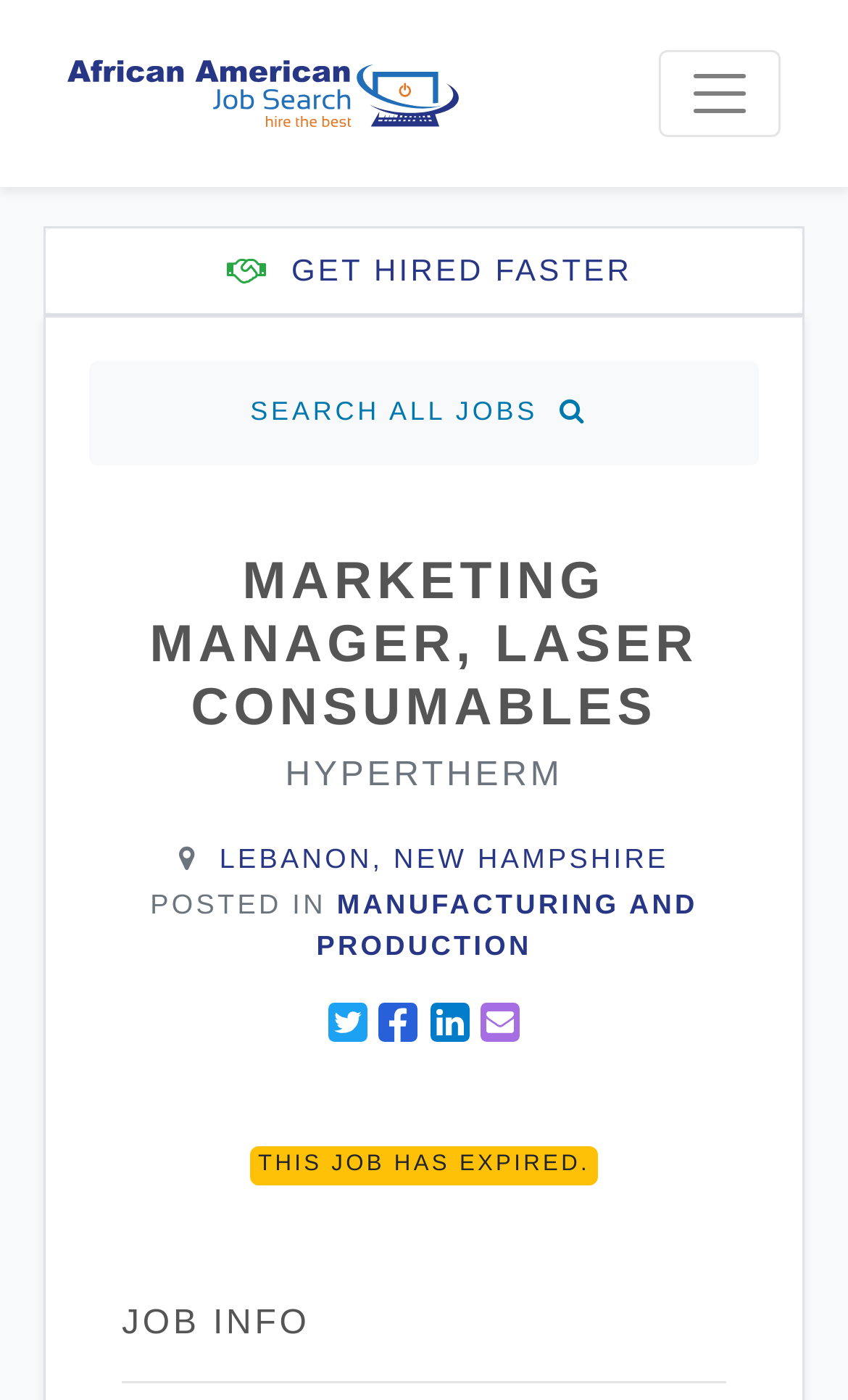Show the bounding box coordinates for the HTML element as described: "aria-label="Toggle navigation"".

[0.777, 0.036, 0.921, 0.098]